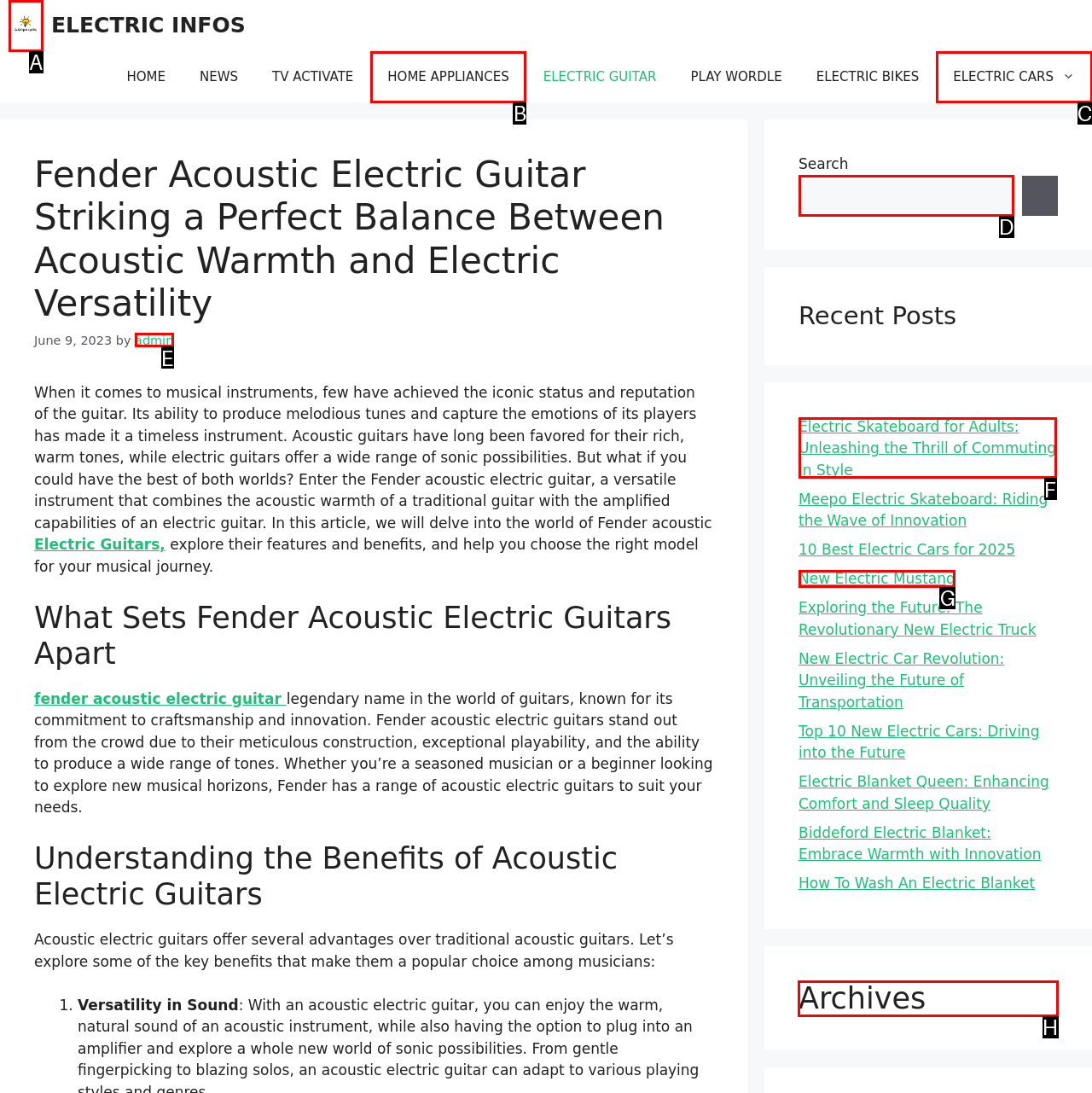Determine which HTML element should be clicked for this task: Explore the Archives
Provide the option's letter from the available choices.

H